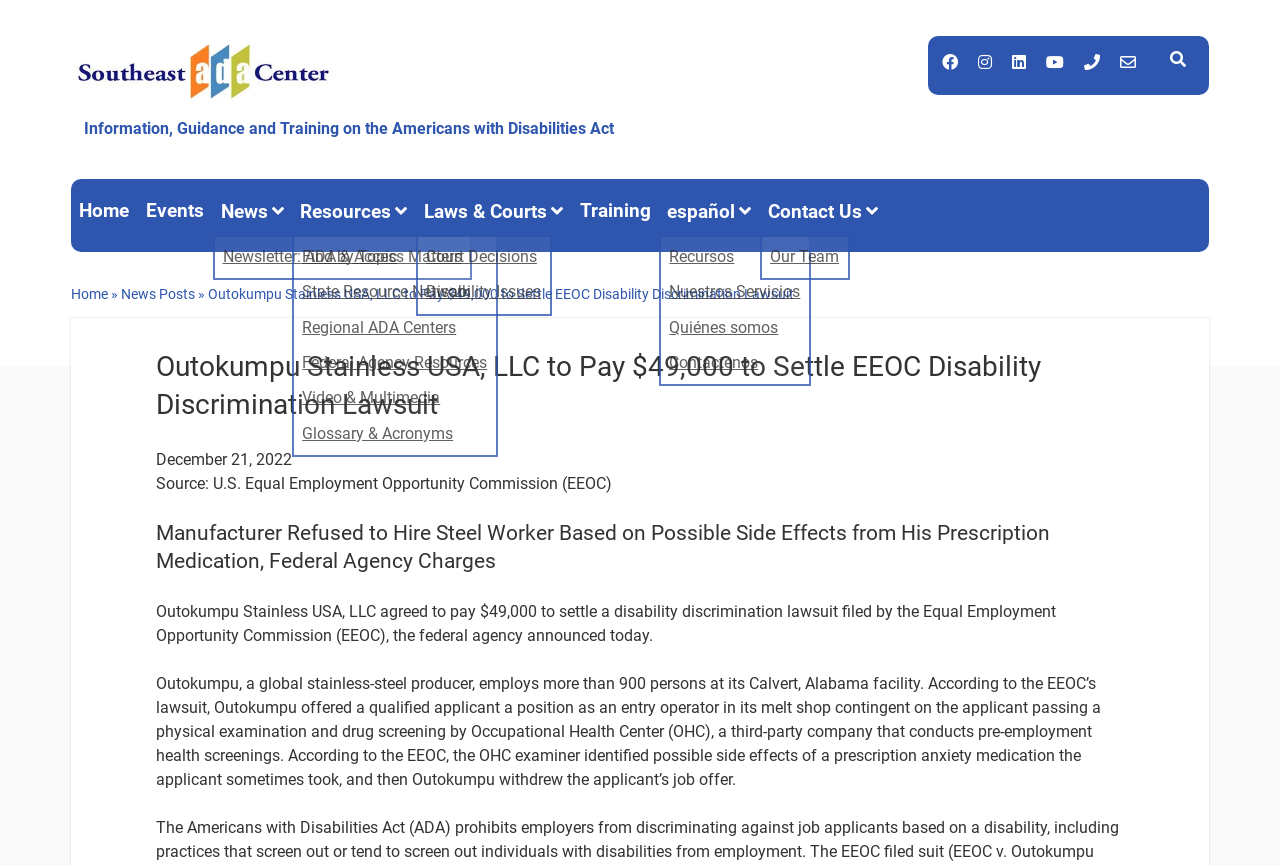Pinpoint the bounding box coordinates of the element you need to click to execute the following instruction: "Visit Southeast ADA Center". The bounding box should be represented by four float numbers between 0 and 1, in the format [left, top, right, bottom].

[0.056, 0.102, 0.266, 0.13]